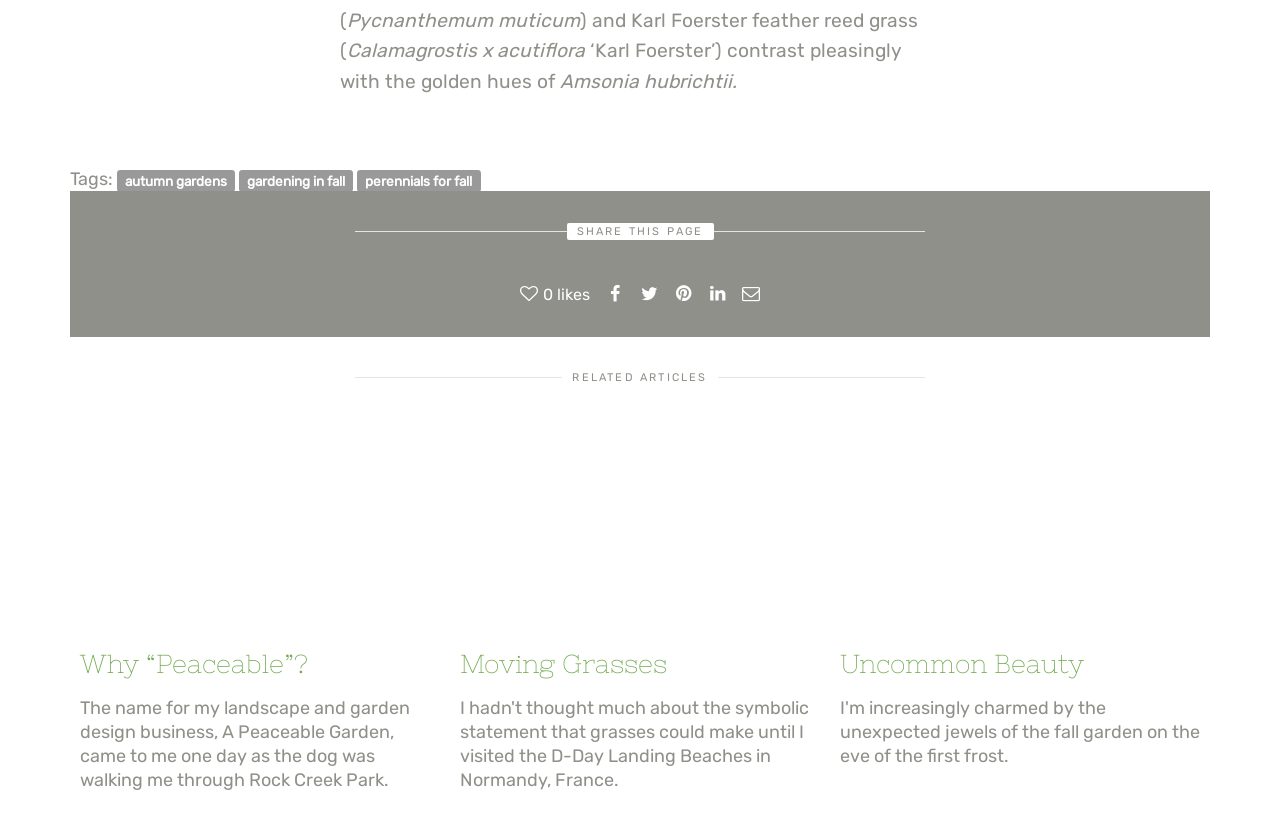From the image, can you give a detailed response to the question below:
What is the theme of the webpage?

By analyzing the content of the webpage, including the plant names, tags, and article headings, I inferred that the theme of the webpage is related to gardening, landscape design, and horticulture.